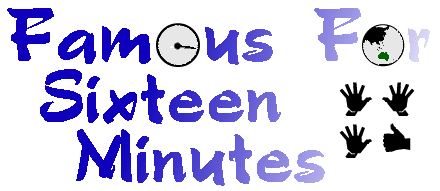Create a detailed narrative of what is happening in the image.

The image features a colorful logo titled "Famous for Sixteen Minutes." The text is artistically rendered with a playful design, incorporating a combination of blue and purple hues. The word "Famous" is prominently displayed, with a clock icon incorporated into the letter "o," suggesting the theme of time and fame. The word "For" is placed centrally, while "Sixteen Minutes" is styled in a casual and whimsical font, emphasizing the concept symbolized by the title. Flanking the text, two hand icons further enhance the visual appeal, potentially representing interaction or expression. This logo serves as a vivid representation of the accompanying archive, celebrating moments captured within a fleeting timeframe, likely related to art, performance, or personal narratives.